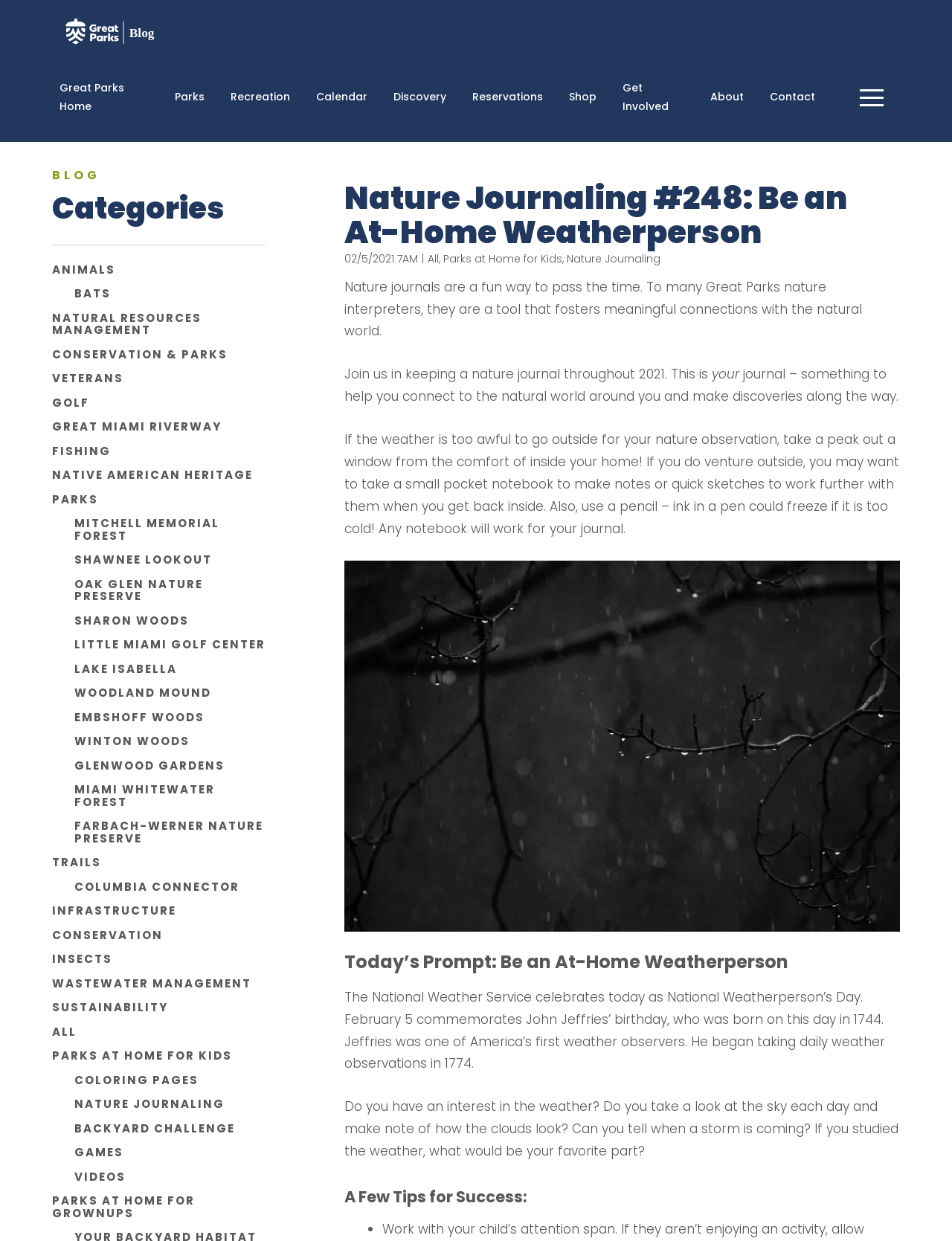What is the name of the birthday celebrant on February 5?
Based on the screenshot, provide your answer in one word or phrase.

John Jeffries